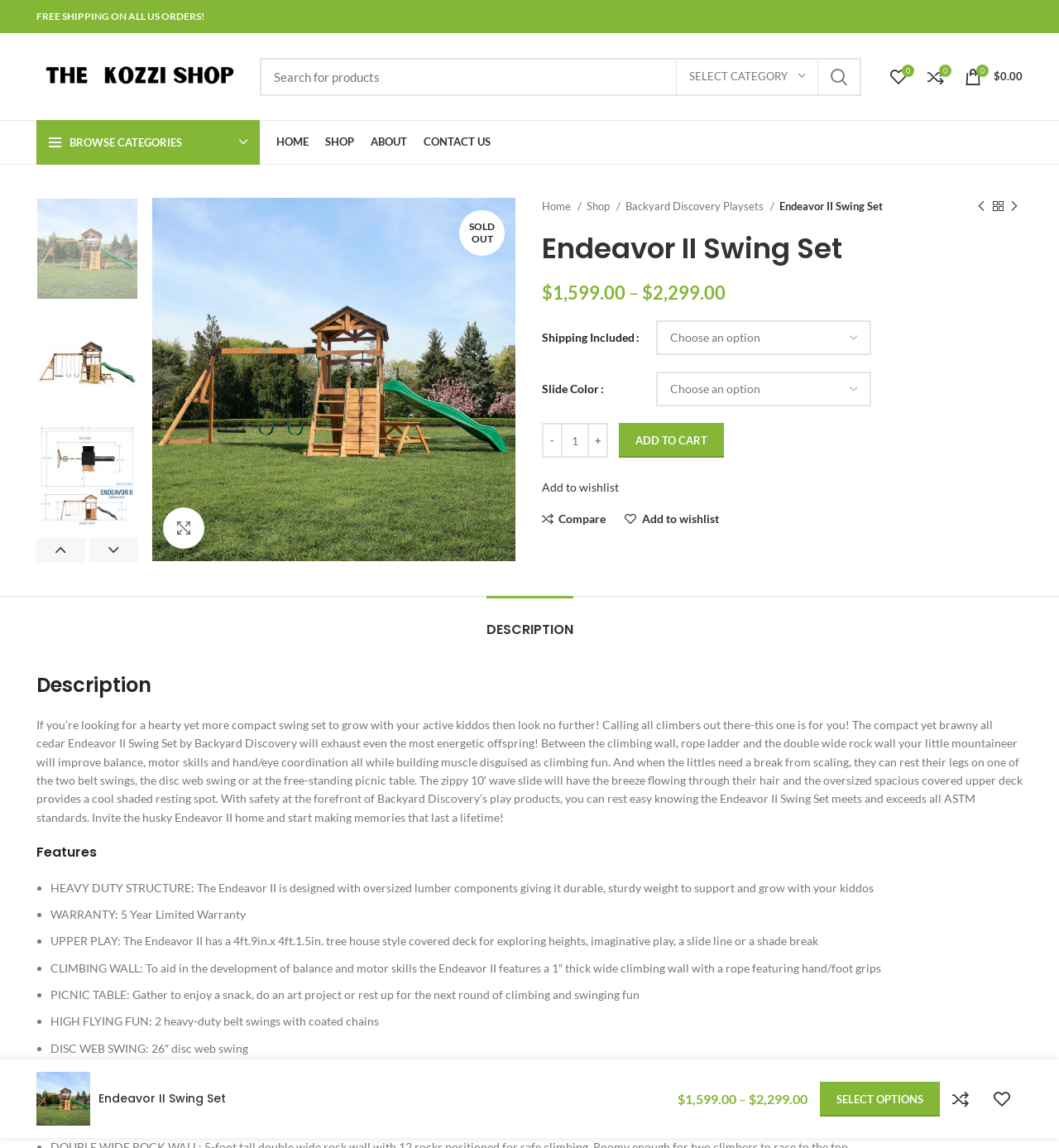Identify the bounding box for the described UI element: "Shipping Policy".

[0.353, 0.83, 0.429, 0.844]